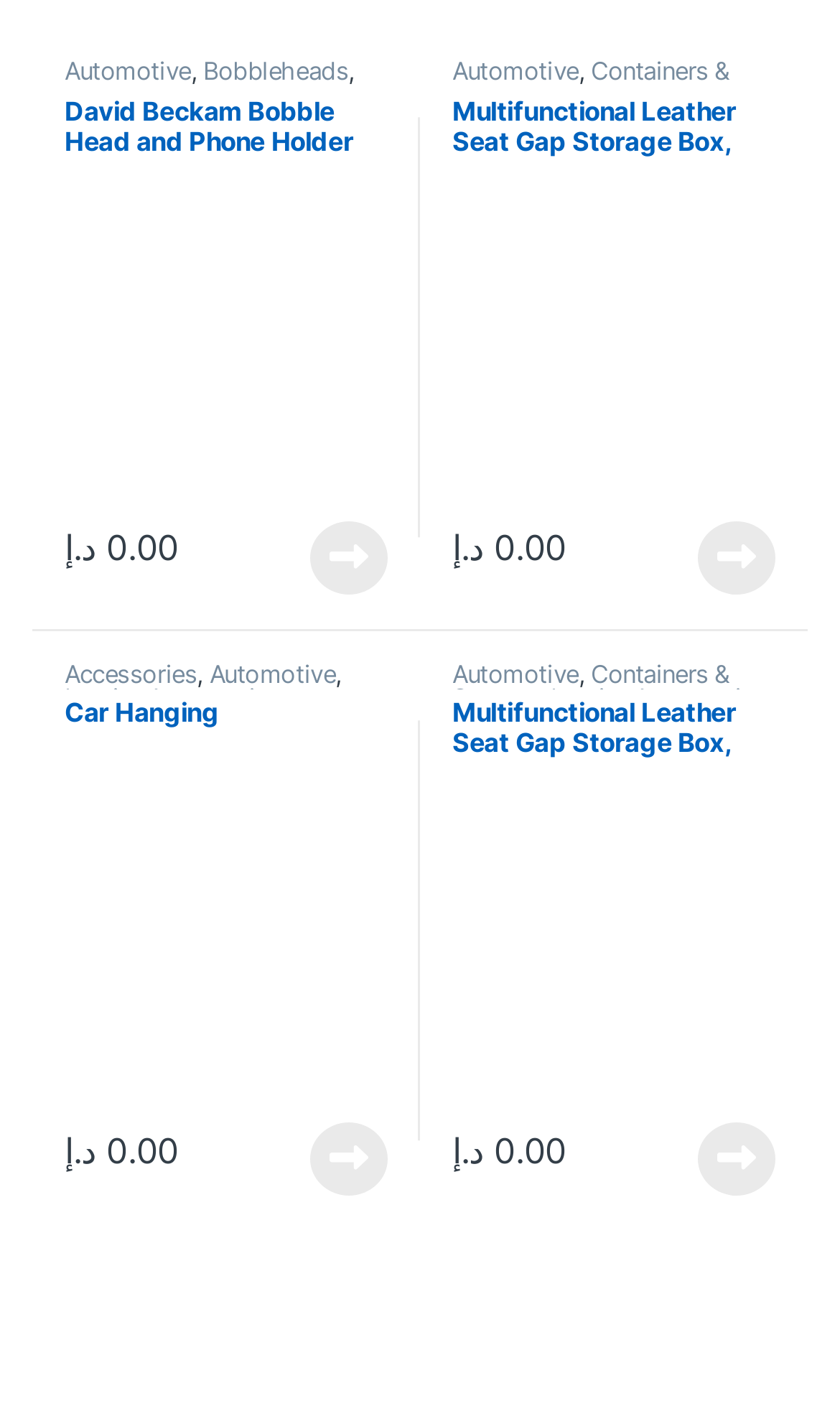Specify the bounding box coordinates of the area to click in order to follow the given instruction: "View Multifunctional Leather Seat Gap Storage Box, Beige and Black product."

[0.538, 0.491, 0.923, 0.772]